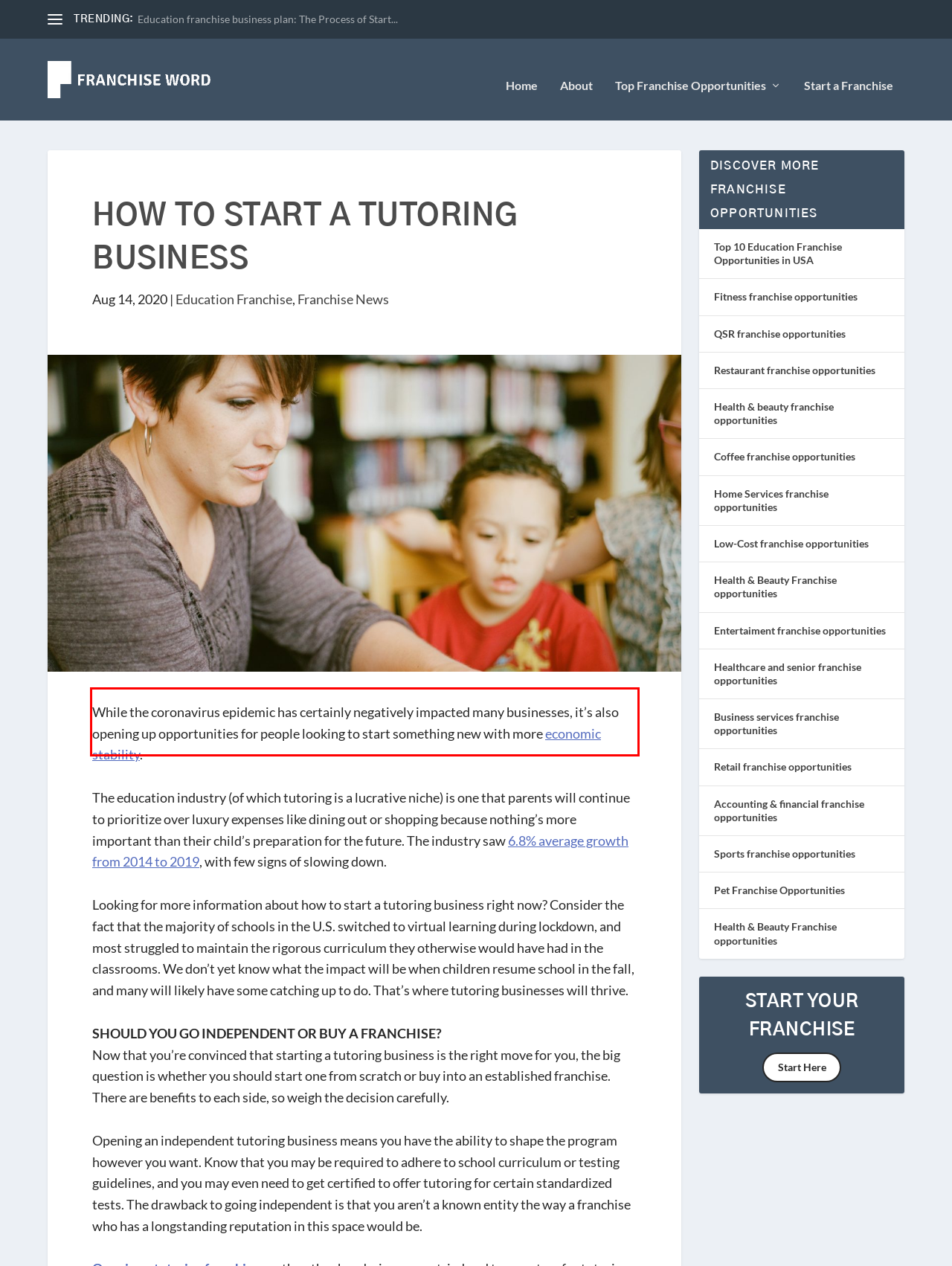Analyze the webpage screenshot and use OCR to recognize the text content in the red bounding box.

While the coronavirus epidemic has certainly negatively impacted many businesses, it’s also opening up opportunities for people looking to start something new with more economic stability.